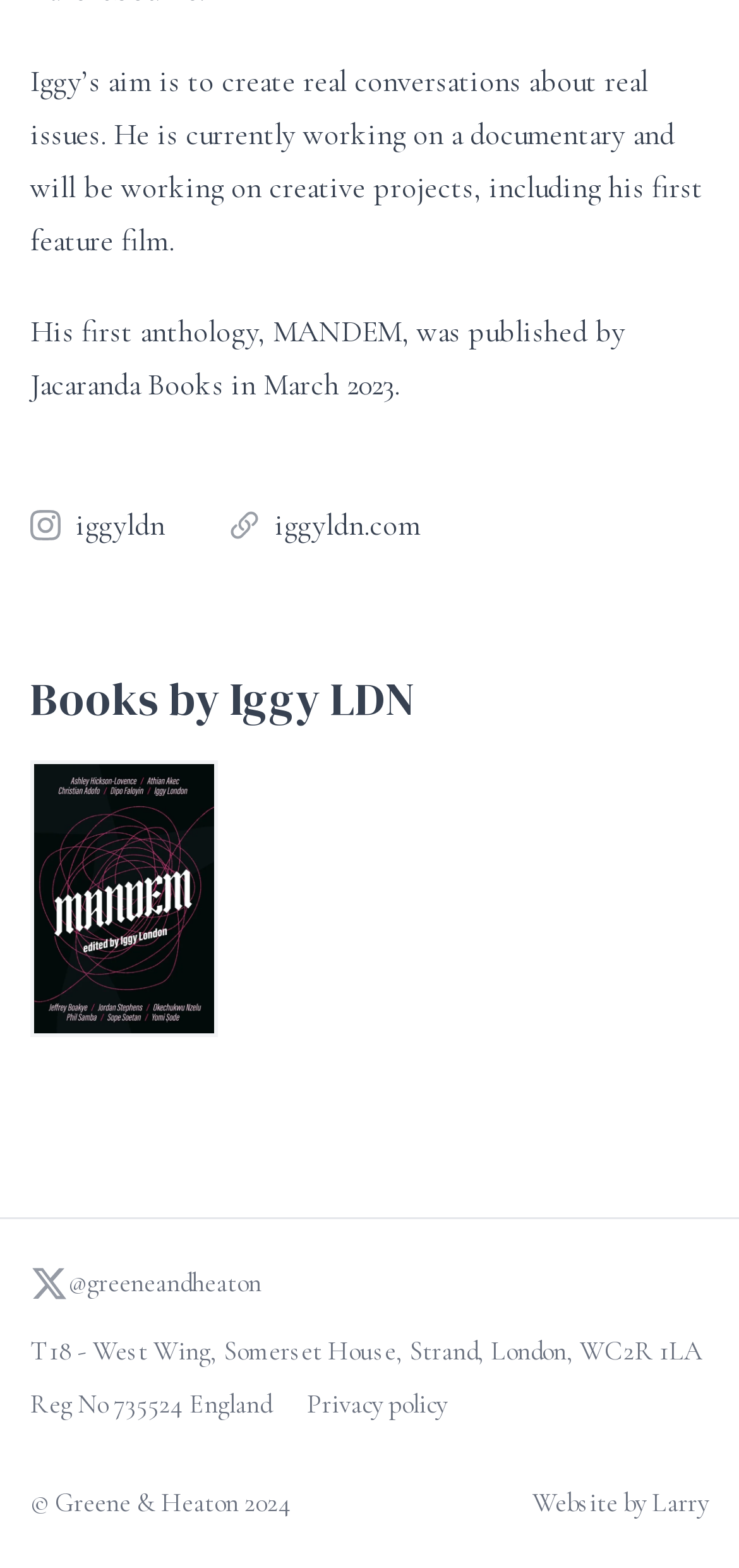What is the name of Iggy LDN's first anthology? Please answer the question using a single word or phrase based on the image.

Mandem